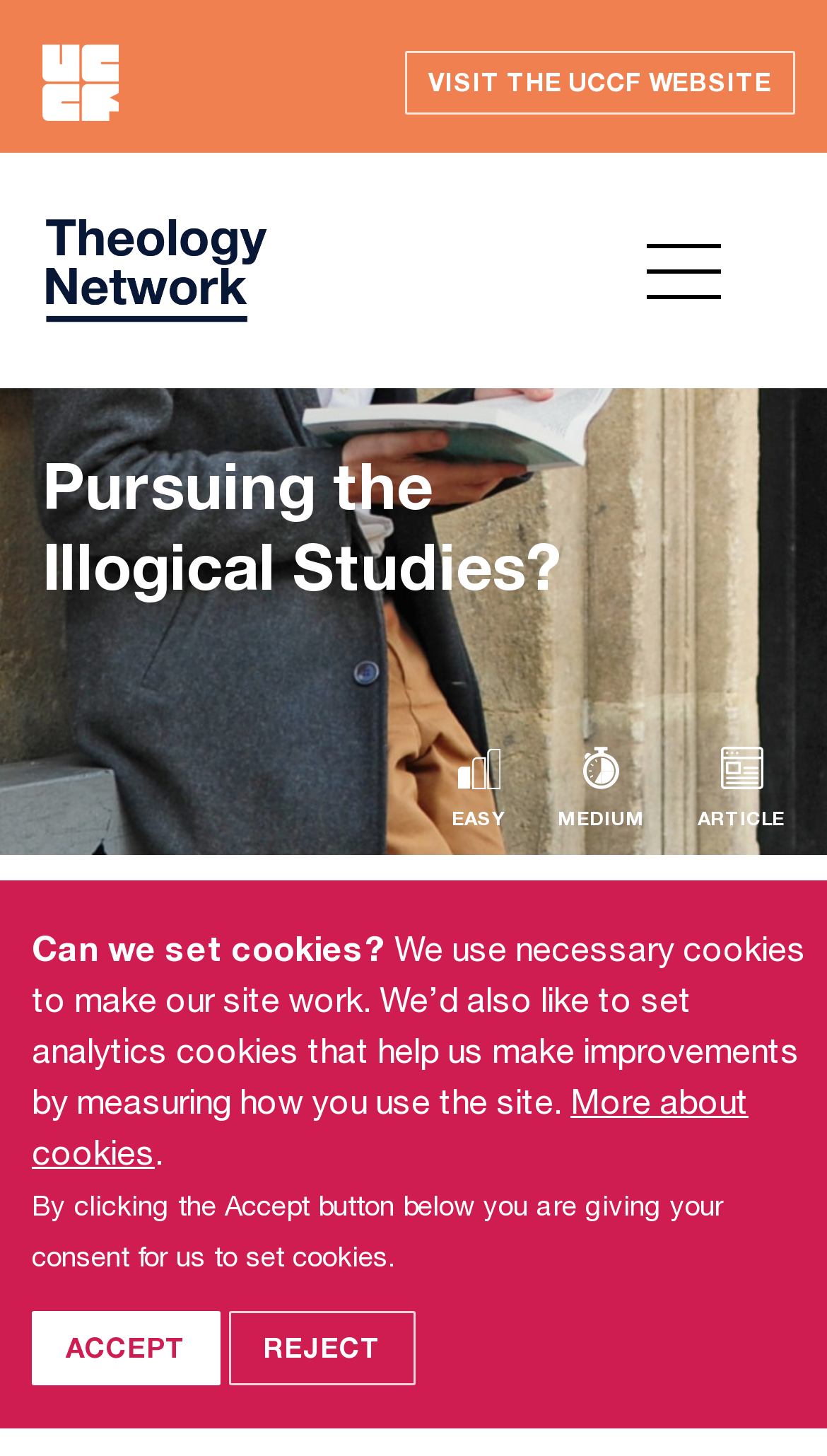Please provide a brief answer to the following inquiry using a single word or phrase:
What is the logo of UCCF?

UCCF logo